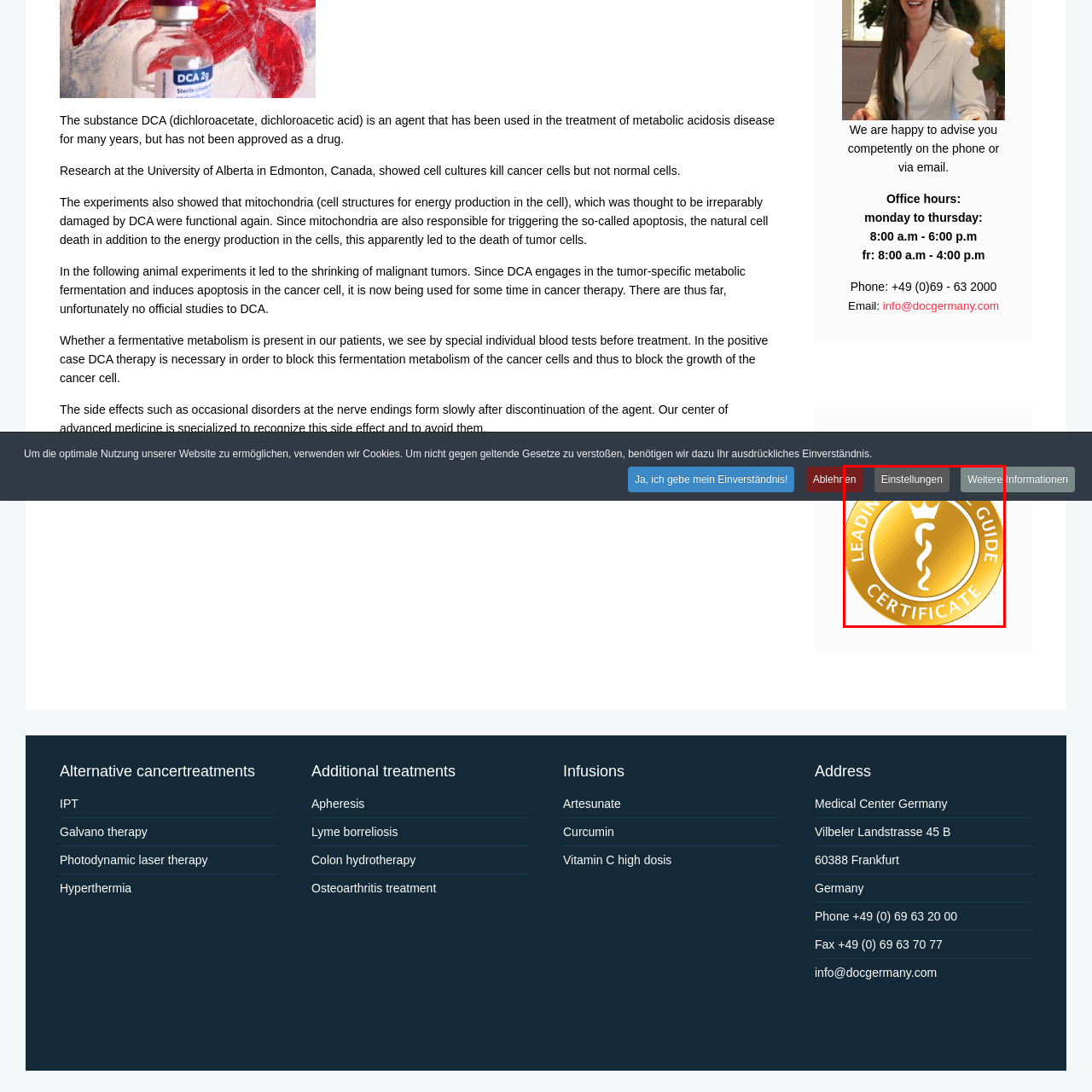What is the tone conveyed by the visual design?
Examine the content inside the red bounding box in the image and provide a thorough answer to the question based on that visual information.

The visual design of the emblem conveys a sense of professionalism and authority, which is fitting for a symbol of recognition in the medical field. The use of a stylized medical caduceus and the words 'LEADING GUIDE' and 'CERTIFICATE' creates a sense of prestige and trustworthiness.